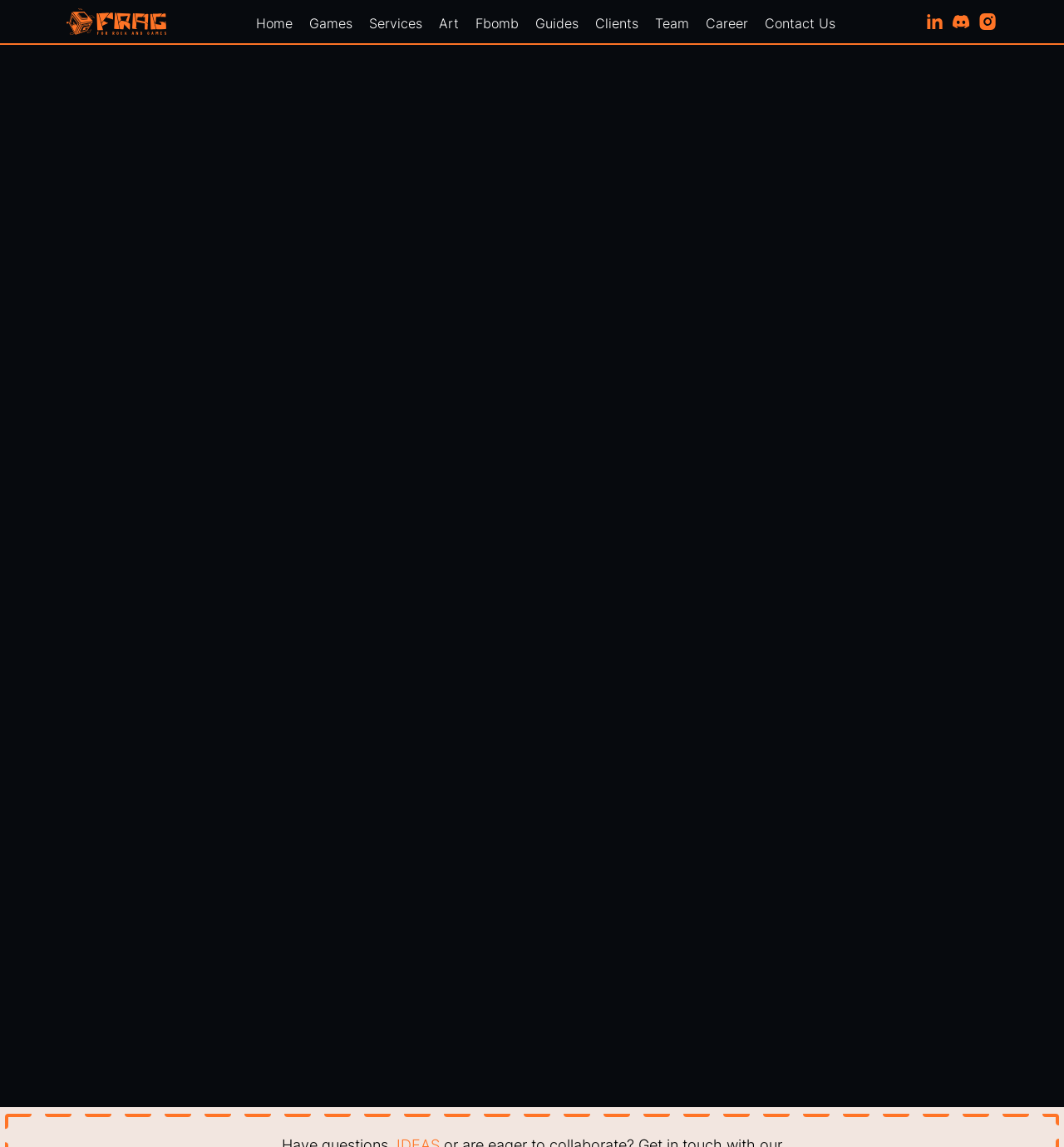Give a concise answer of one word or phrase to the question: 
How many social media buttons are there?

3